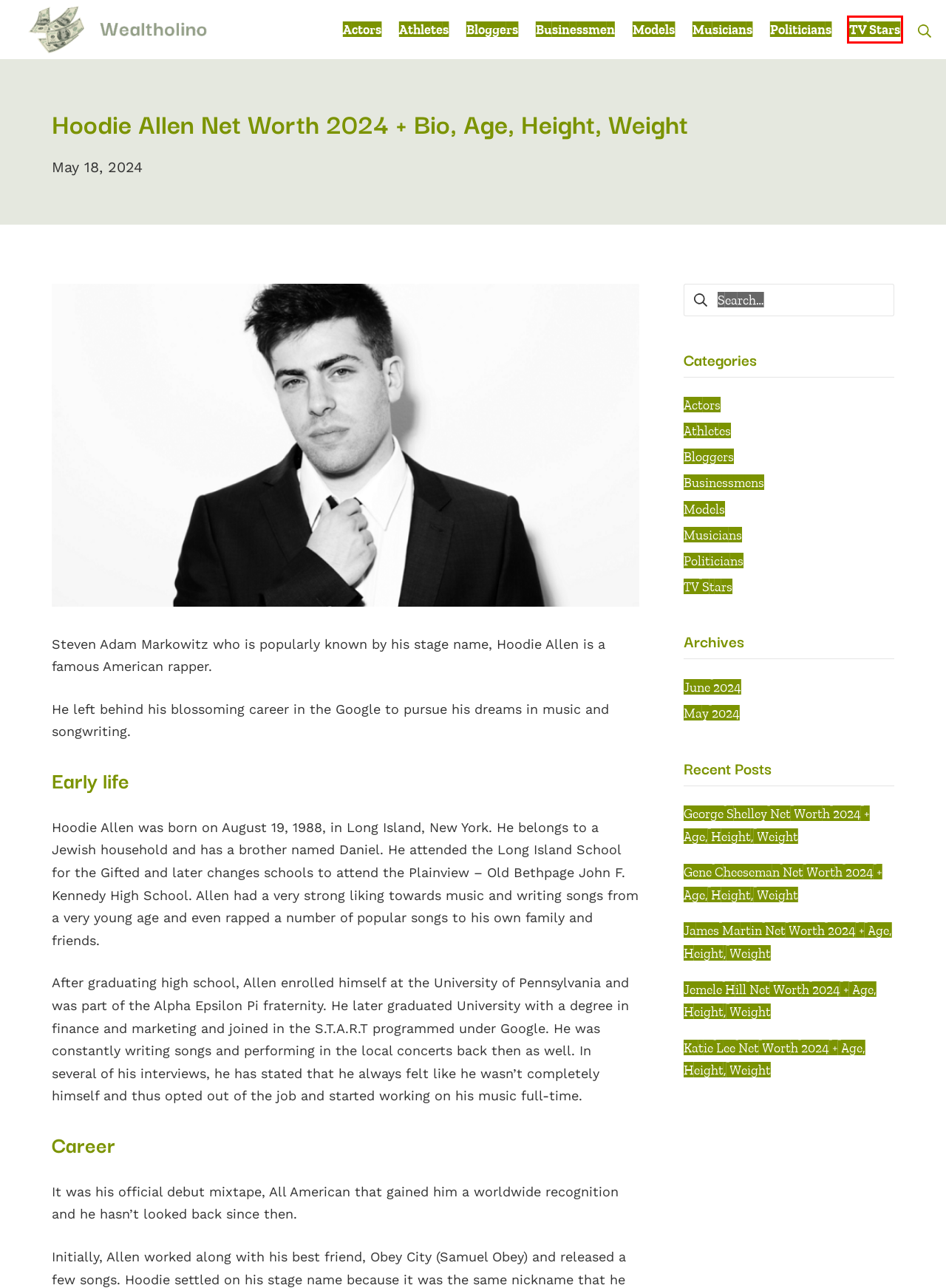Given a screenshot of a webpage with a red bounding box highlighting a UI element, determine which webpage description best matches the new webpage that appears after clicking the highlighted element. Here are the candidates:
A. TV Stars - Wealtholino
B. Katie Lee Net Worth 2024 + Age, Height, Weight - Wealtholino
C. Bloggers - Wealtholino
D. Gene Cheeseman Net Worth 2024 + Age, Height, Weight - Wealtholino
E. Businessmens - Wealtholino
F. Actors - Wealtholino
G. James Martin Net Worth 2024 + Age, Height, Weight - Wealtholino
H. Politicians - Wealtholino

A